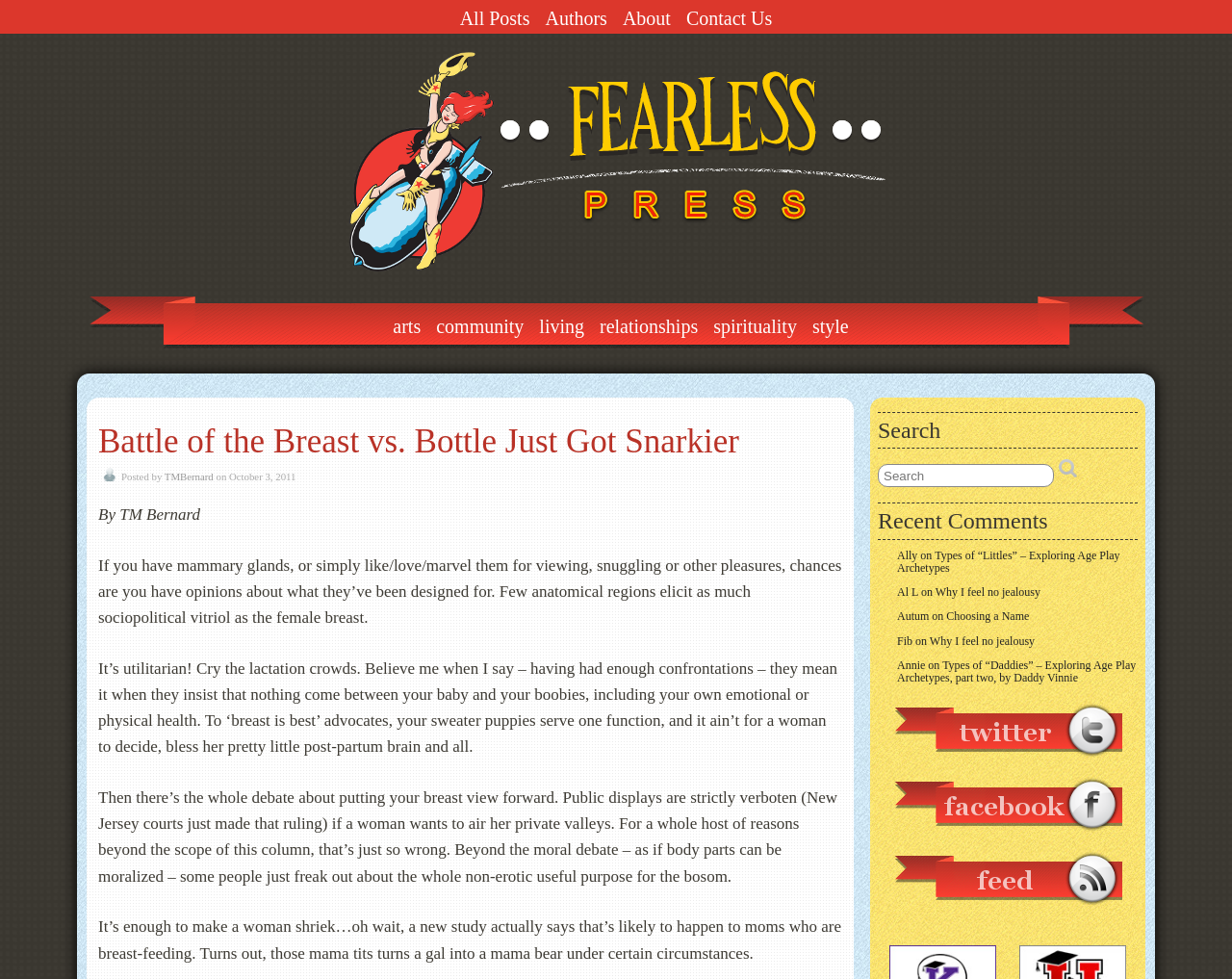Identify the main heading of the webpage and provide its text content.

Battle of the Breast vs. Bottle Just Got Snarkier